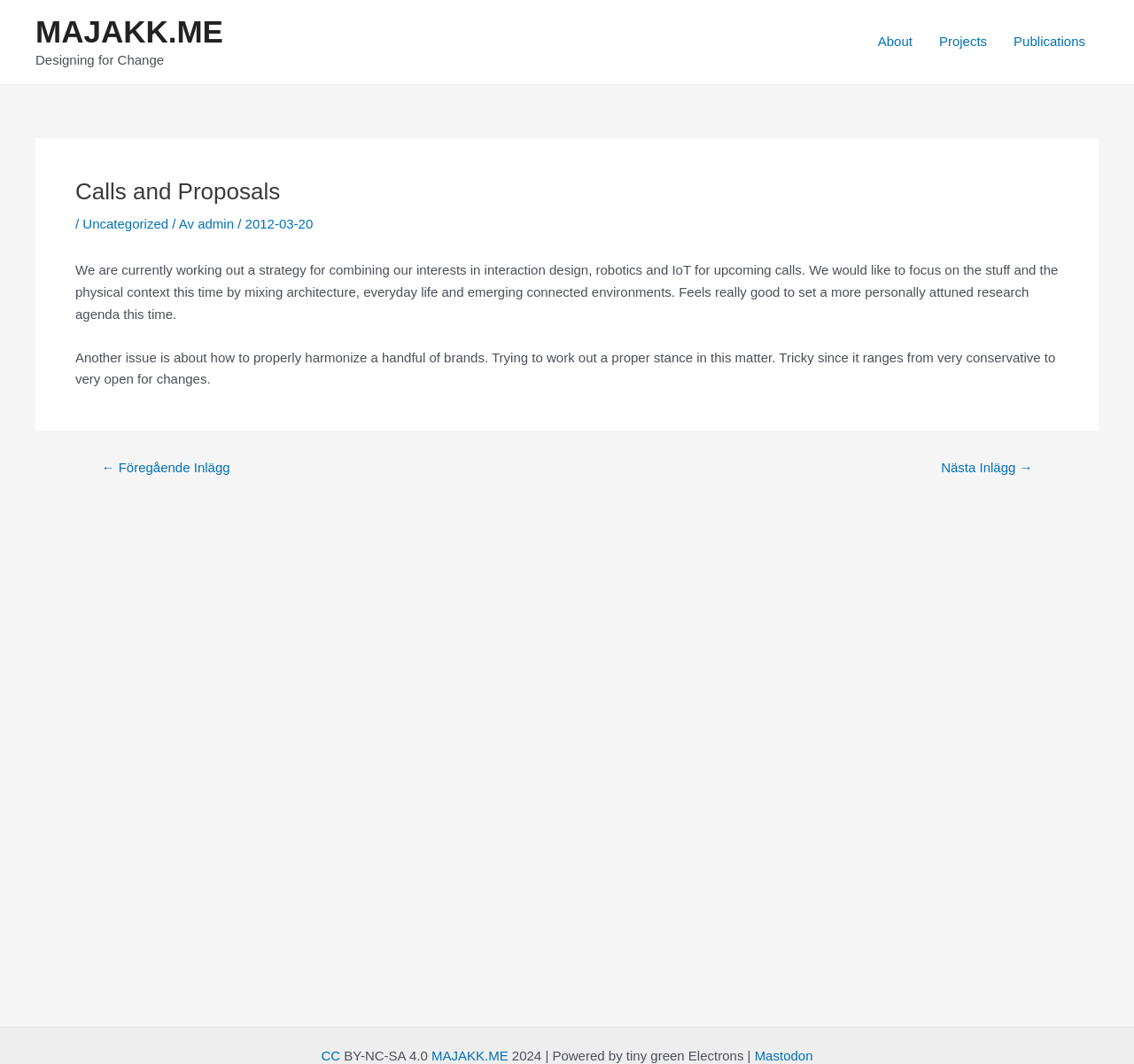Provide a brief response to the question below using one word or phrase:
What is the purpose of the 'Calls and Proposals' section?

Research agenda